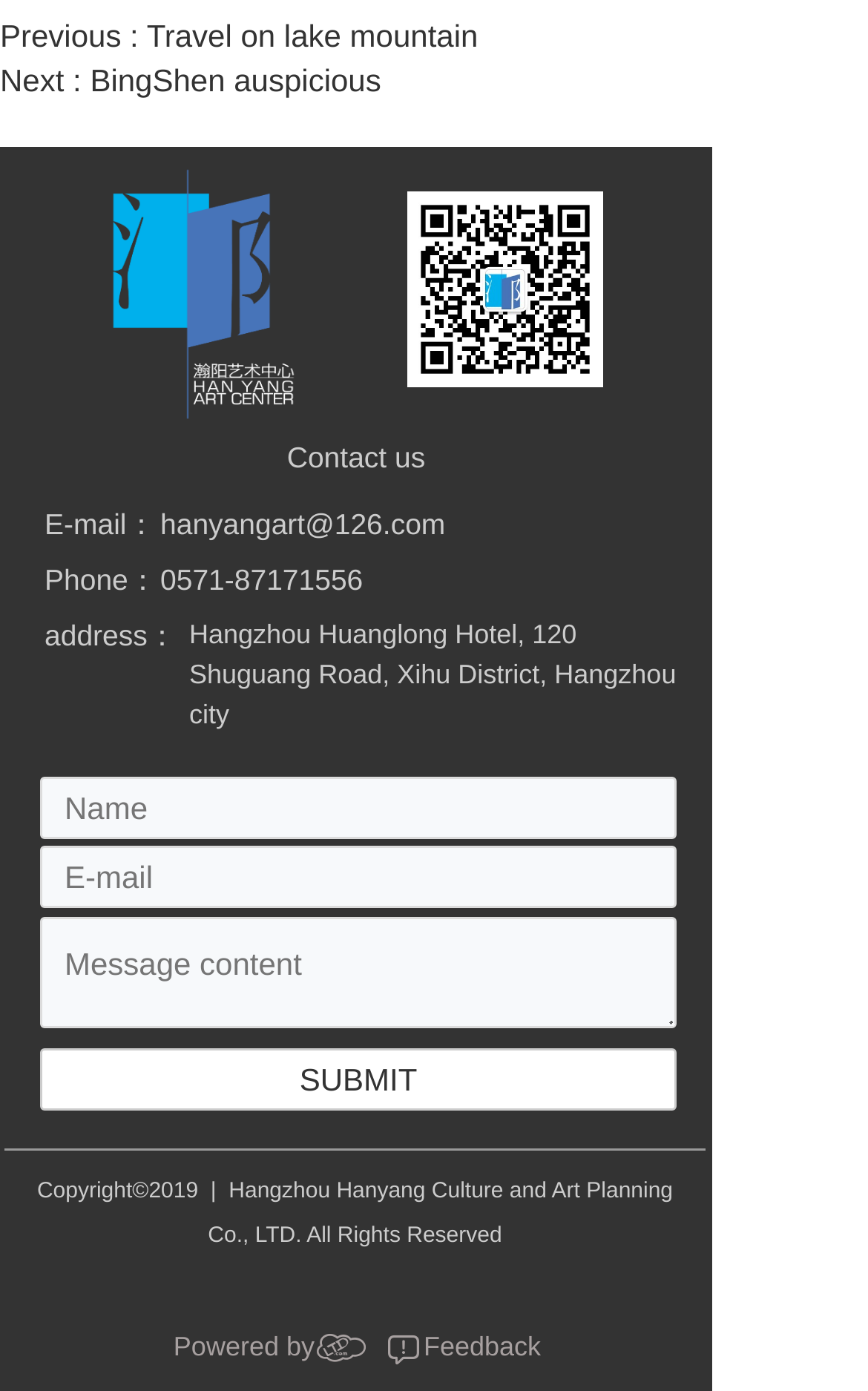What is the copyright information on the webpage?
Answer the question with a single word or phrase, referring to the image.

Copyright 2019 Hangzhou Hanyang Culture and Art Planning Co., LTD.